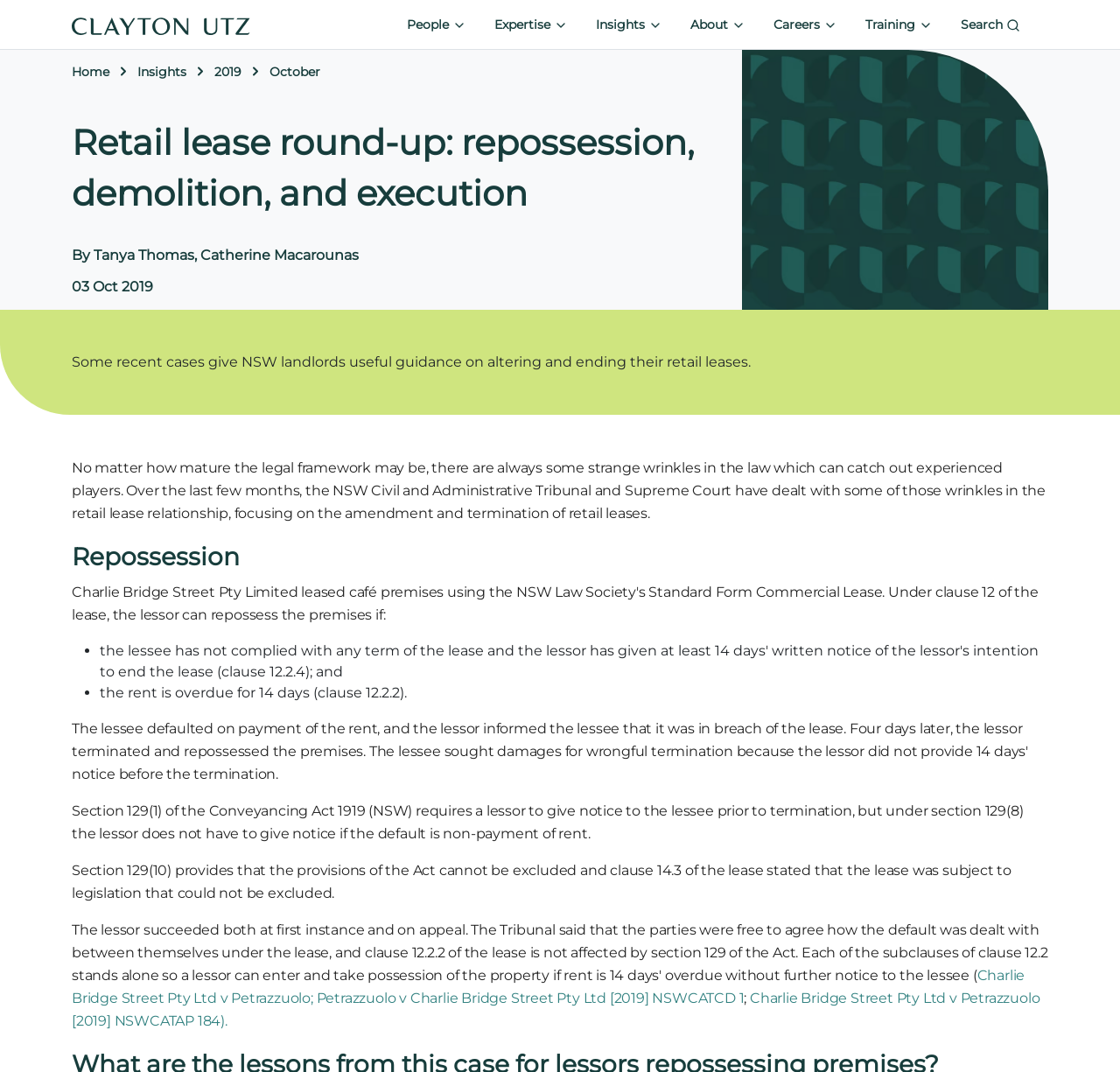What is the topic of the article?
Provide a well-explained and detailed answer to the question.

The topic of the article can be inferred from the heading 'Retail lease round-up: repossession, demolition, and execution' and the content of the article, which discusses recent cases related to retail leases in NSW.